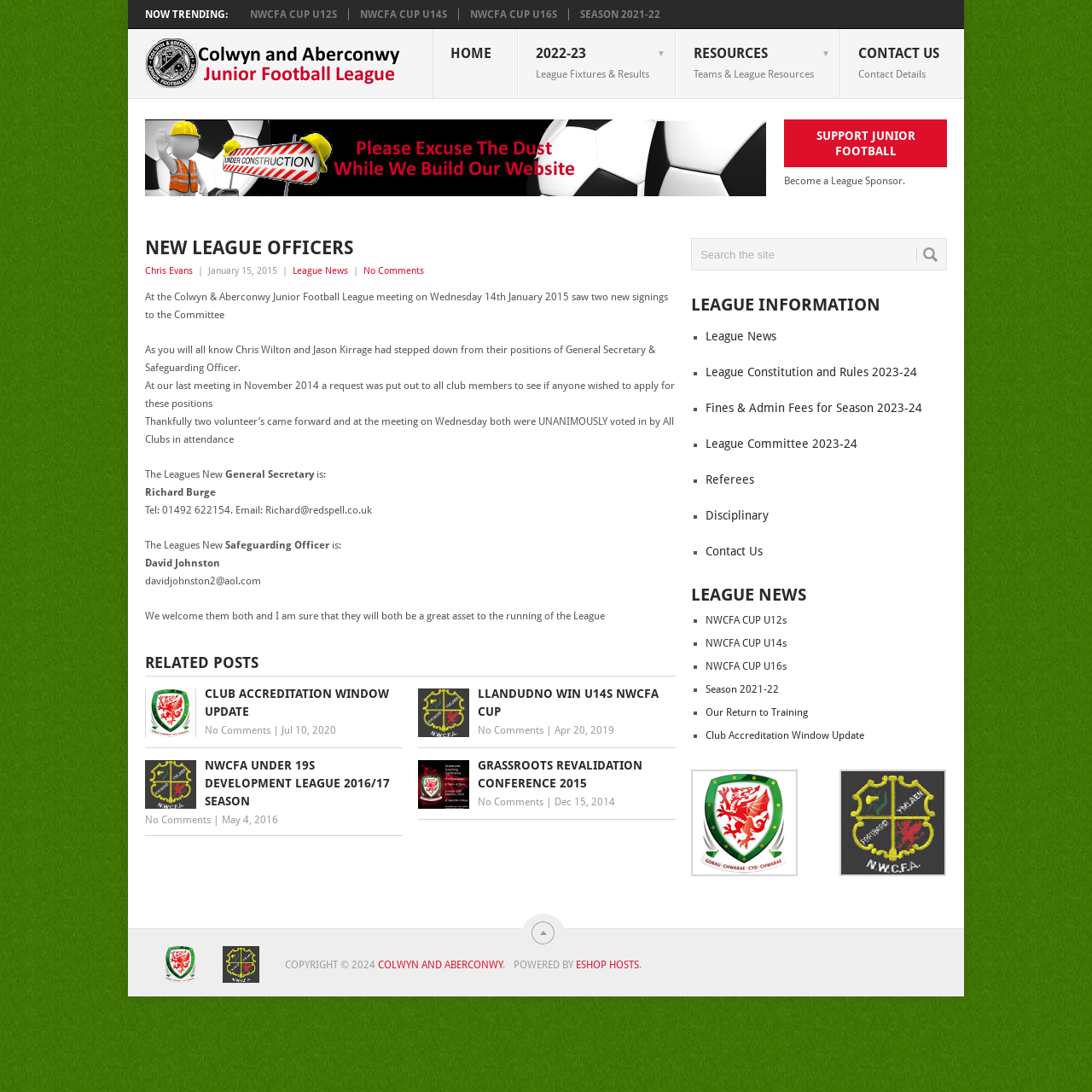Could you provide the bounding box coordinates for the portion of the screen to click to complete this instruction: "Chat with us"?

None